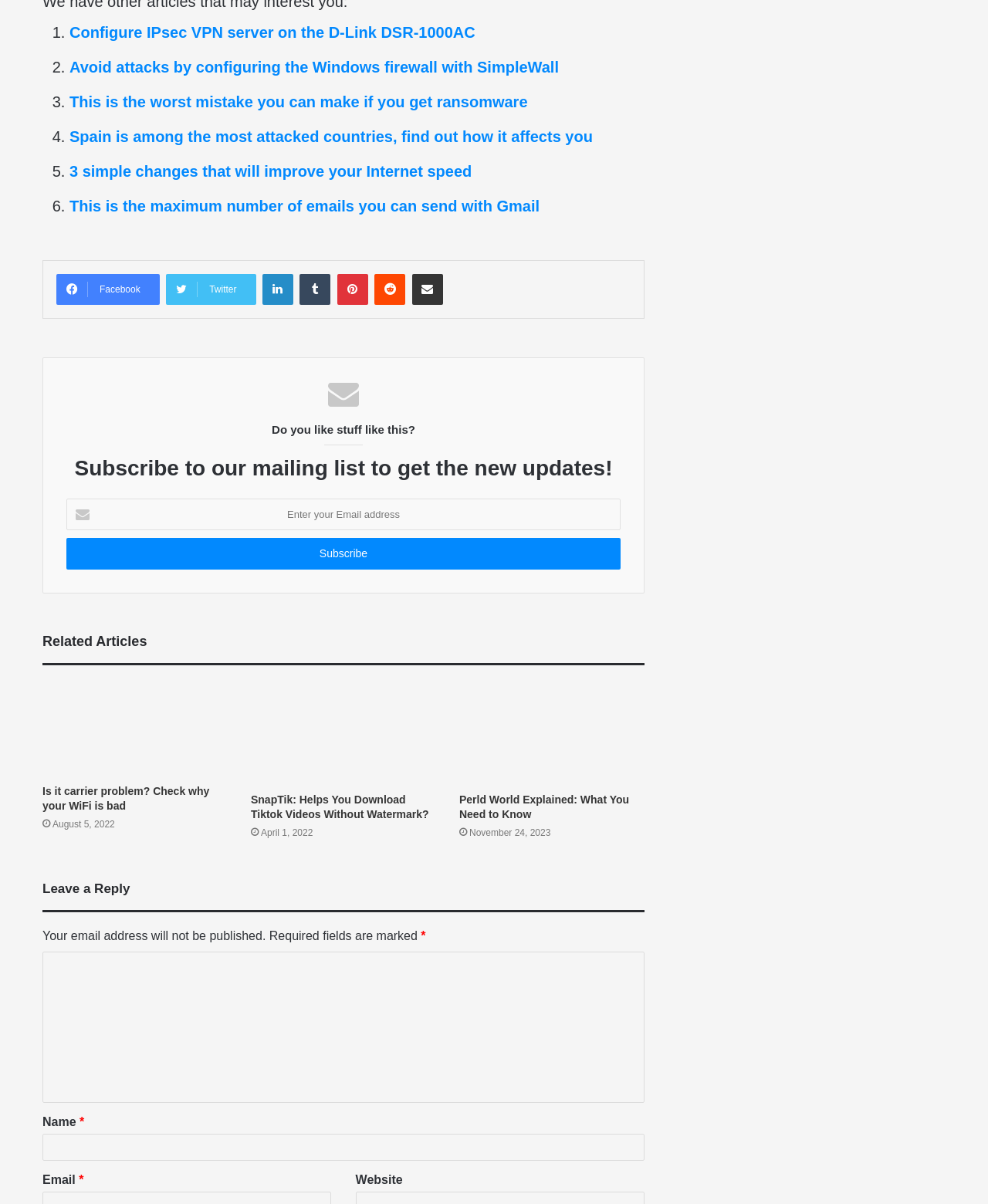Please answer the following question as detailed as possible based on the image: 
What is the topic of the first link?

The first link on the webpage is 'Configure IPsec VPN server on the D-Link DSR-1000AC', which suggests that the topic of this link is related to IPsec VPN server configuration.